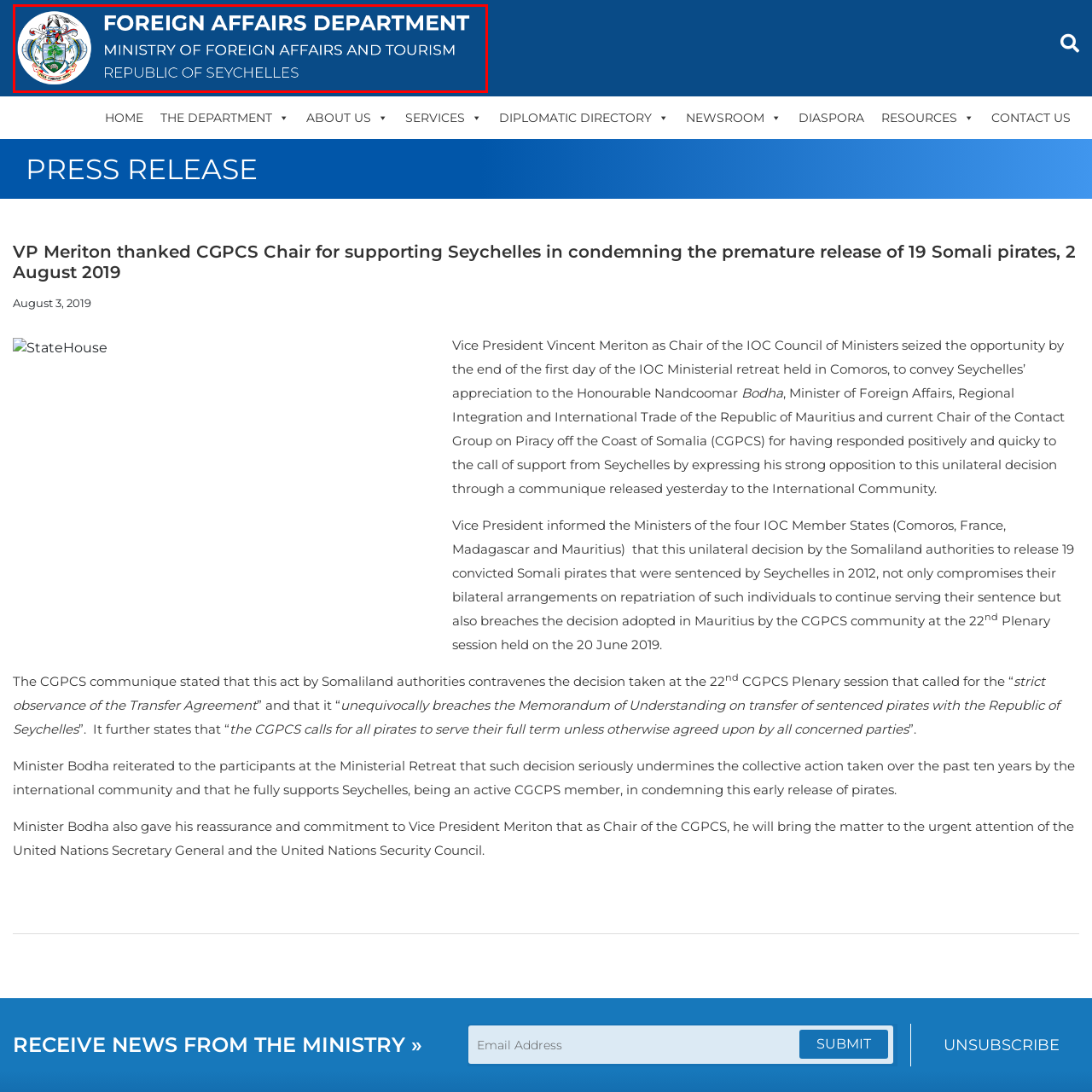Create a detailed description of the image enclosed by the red bounding box.

The image features the official logo of the Foreign Affairs Department of the Ministry of Foreign Affairs and Tourism of the Republic of Seychelles. Set against a backdrop of deep blue, the logo incorporates elements that signify the country's identity and values. The department is responsible for managing Seychelles' external relations and fostering diplomatic ties. This logo serves as a visual representation of the department's commitment to promoting the interests and well-being of Seychelles on the international stage.